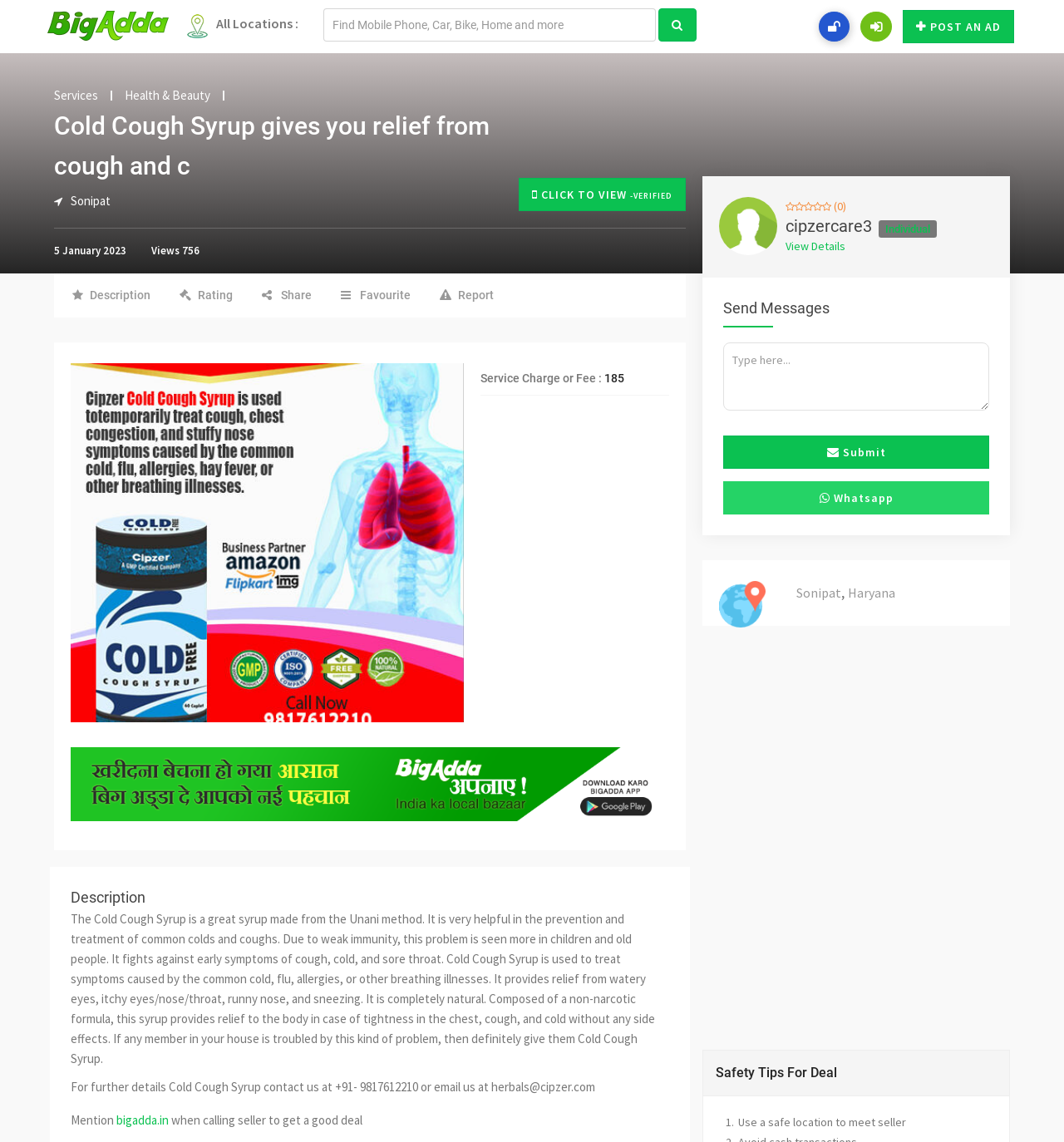Please determine the bounding box coordinates for the element that should be clicked to follow these instructions: "Enter email address".

[0.304, 0.007, 0.616, 0.036]